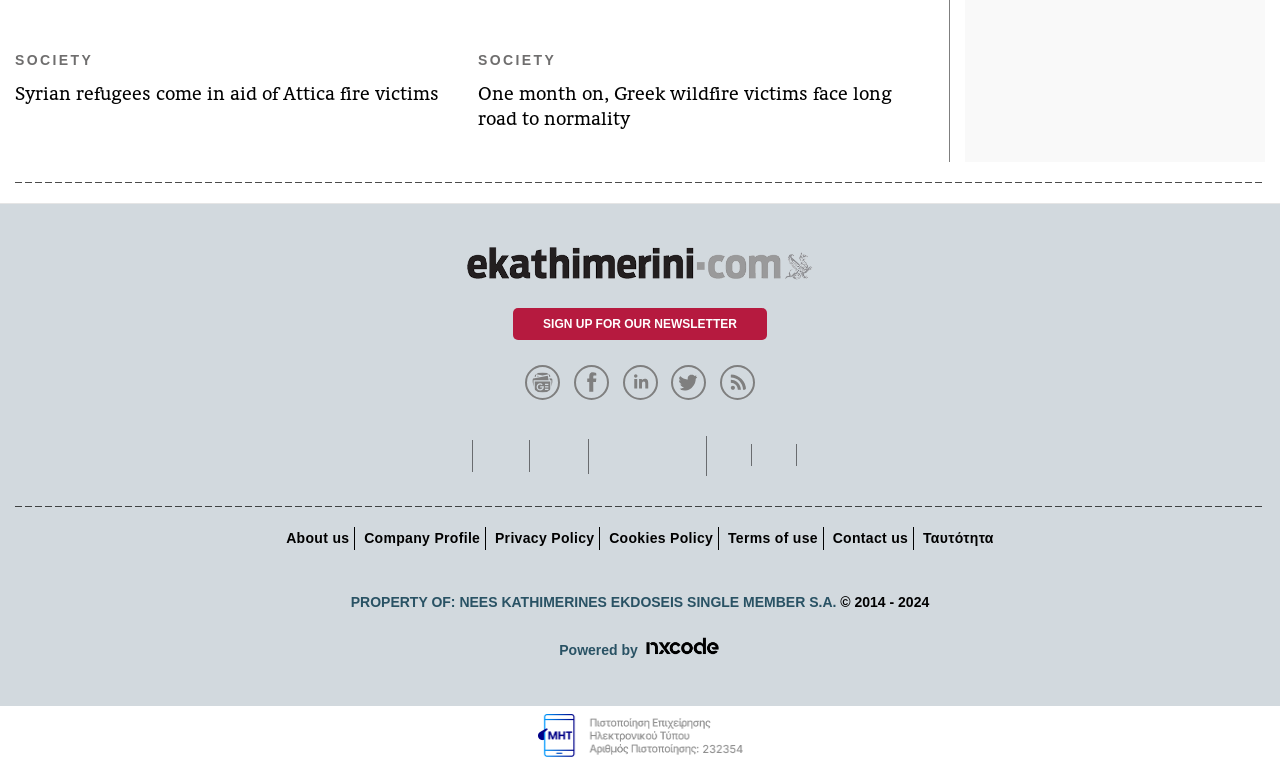Specify the bounding box coordinates of the element's region that should be clicked to achieve the following instruction: "Sign up for the newsletter". The bounding box coordinates consist of four float numbers between 0 and 1, in the format [left, top, right, bottom].

[0.401, 0.402, 0.599, 0.444]